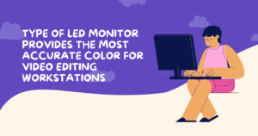What is the dominant color of the background?
Using the details shown in the screenshot, provide a comprehensive answer to the question.

The vibrant purple background complements the modern aesthetic, suggesting a creative workspace ideal for video editing, and it is the most prominent color in the image.